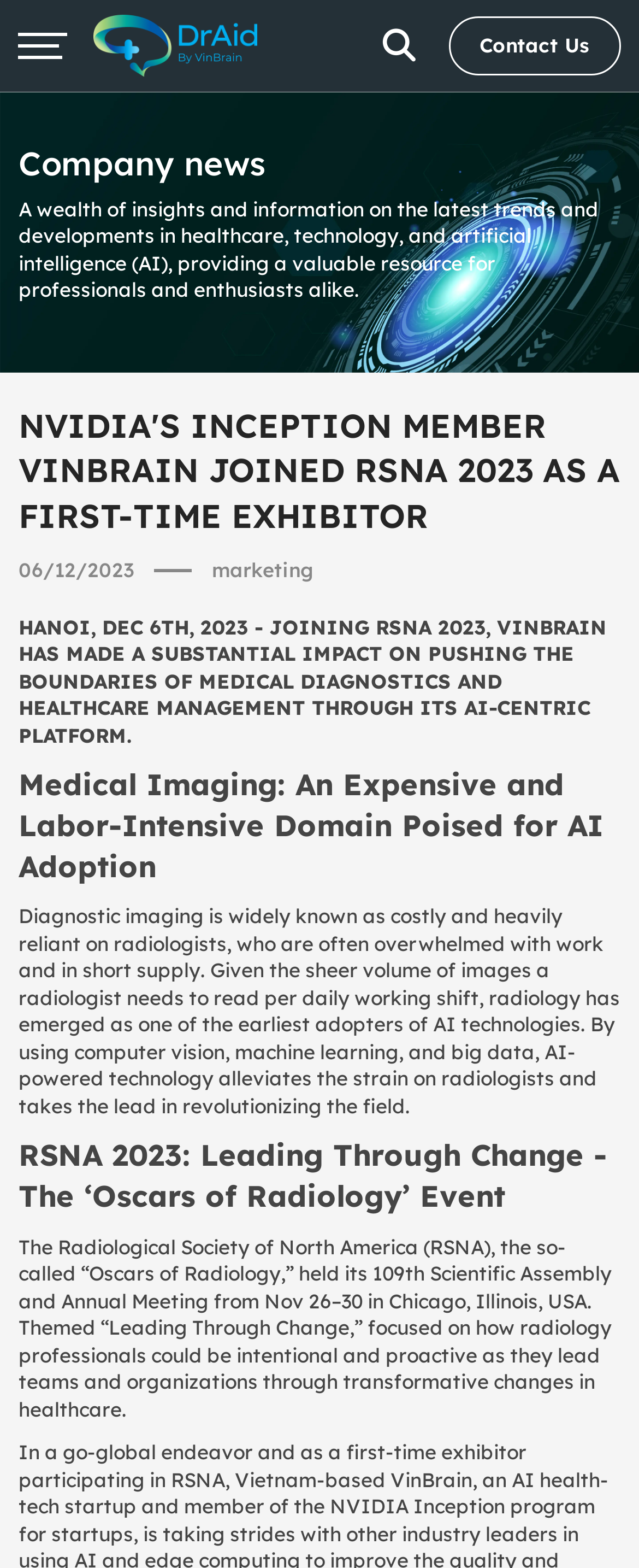What is the name of the organization holding the event?
Deliver a detailed and extensive answer to the question.

The organization name is mentioned in the text 'The Radiological Society of North America (RSNA), the so-called “Oscars of Radiology,” held its 109th Scientific Assembly and Annual Meeting from Nov 26–30 in Chicago, Illinois, USA.'